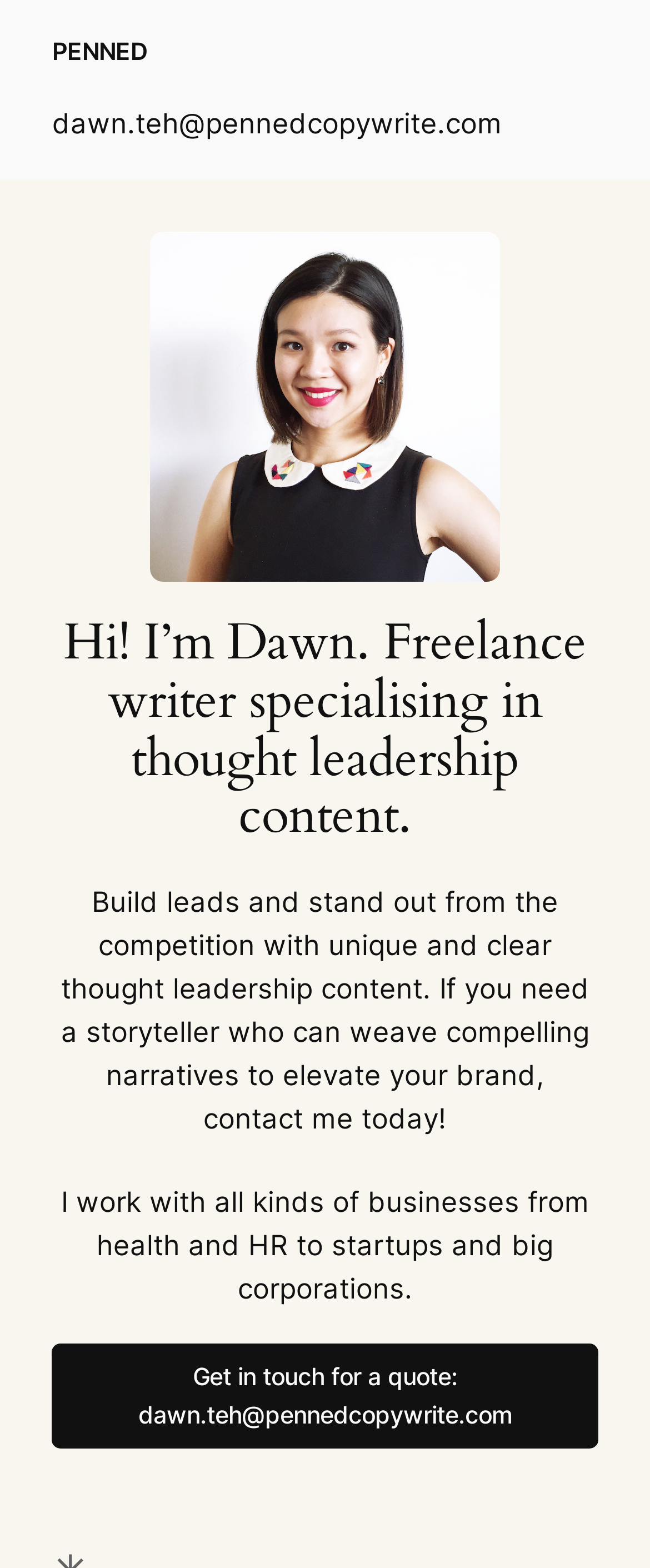What is the purpose of the freelance writer's content?
Use the screenshot to answer the question with a single word or phrase.

to build leads and stand out from the competition